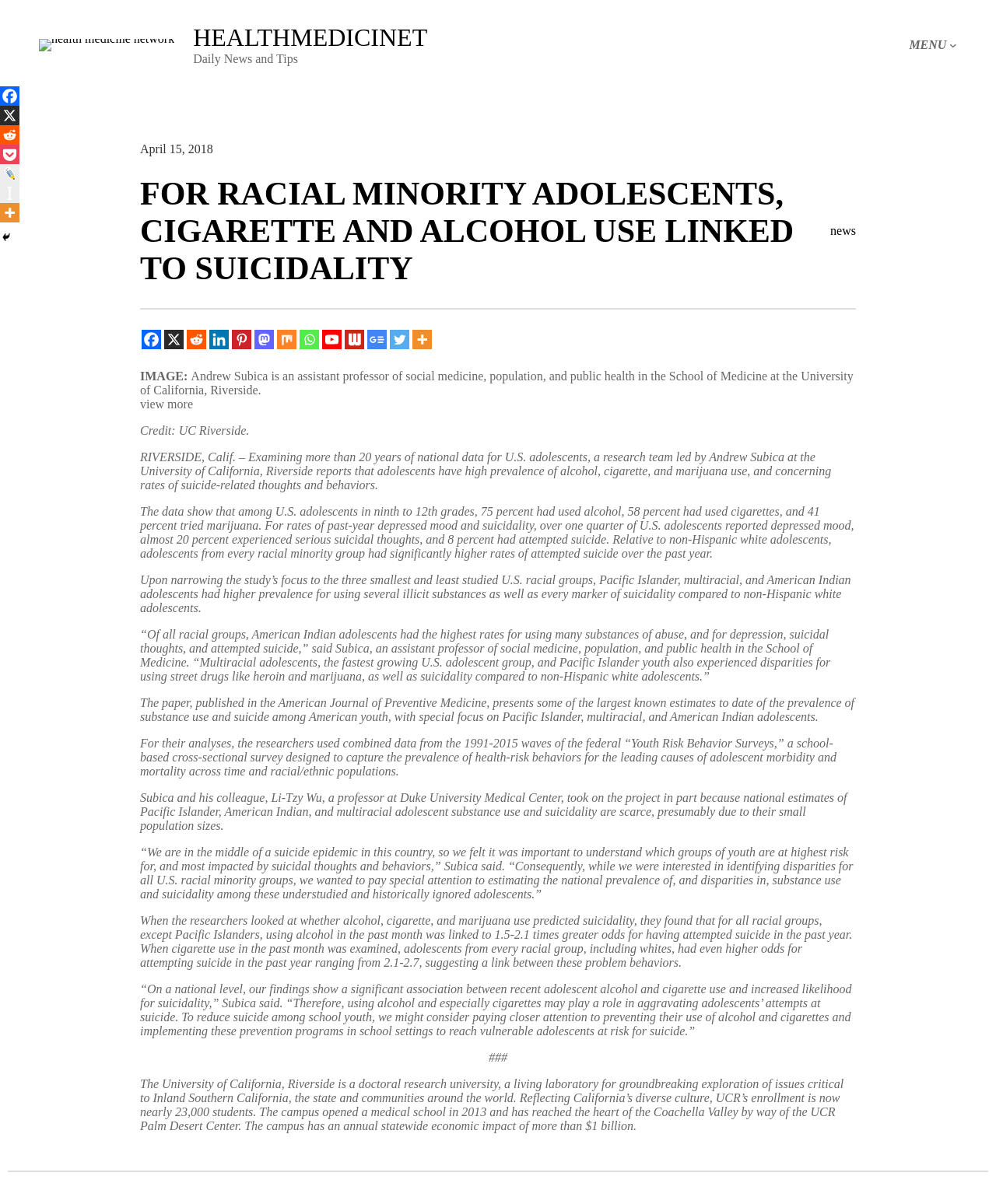Carefully observe the image and respond to the question with a detailed answer:
What is the name of the journal where the paper was published?

The paper was published in the American Journal of Preventive Medicine, as mentioned in the article, which presents some of the largest known estimates to date of the prevalence of substance use and suicide among American youth.